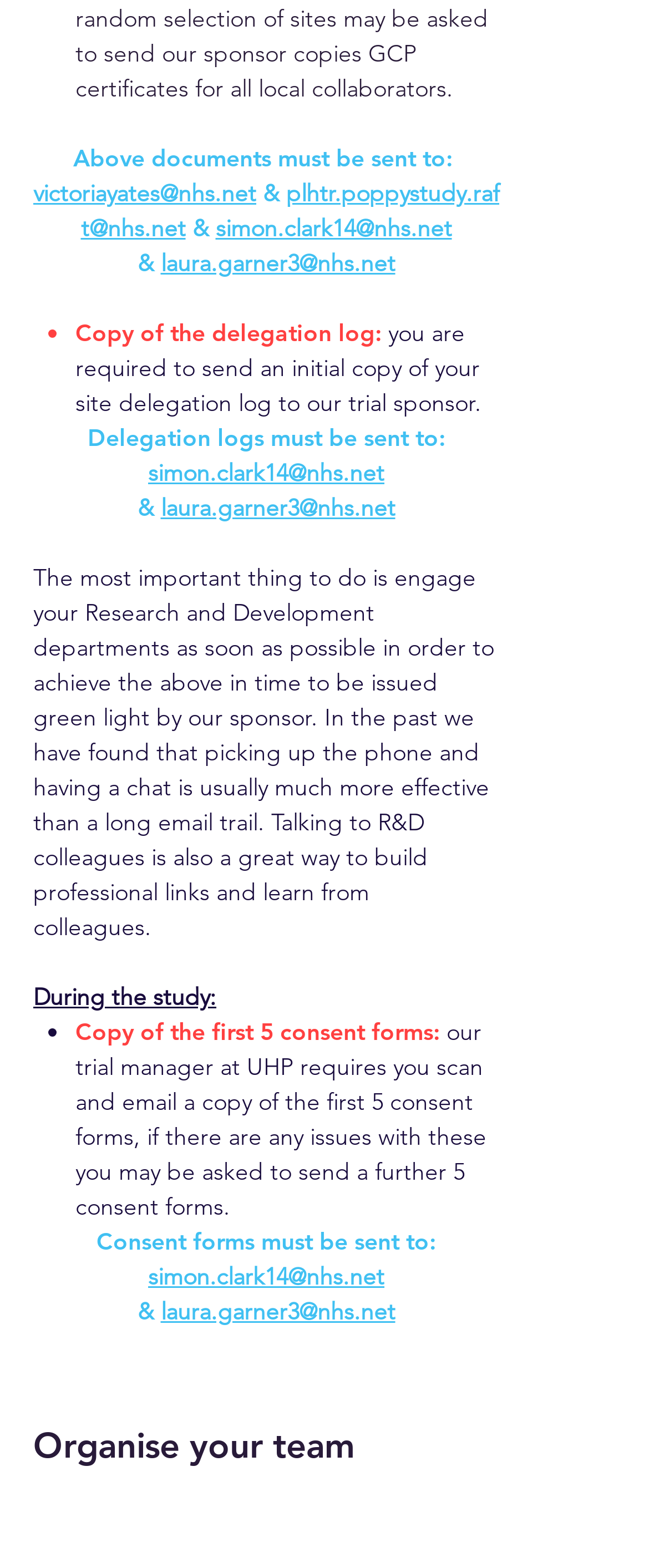Please respond to the question using a single word or phrase:
What is required to be sent to the trial sponsor?

Initial copy of site delegation log